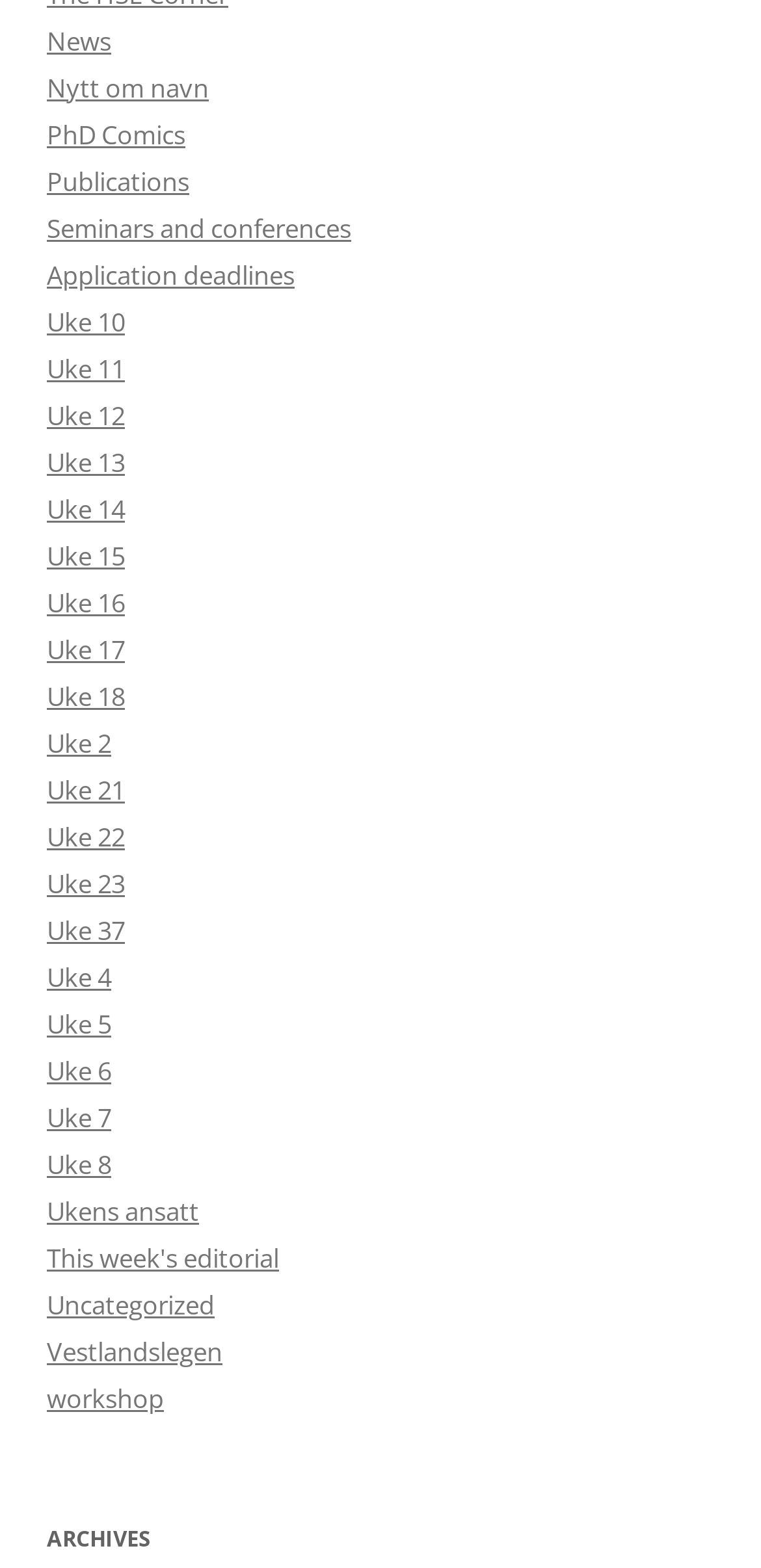Could you provide the bounding box coordinates for the portion of the screen to click to complete this instruction: "View PhD Comics"?

[0.062, 0.074, 0.244, 0.097]